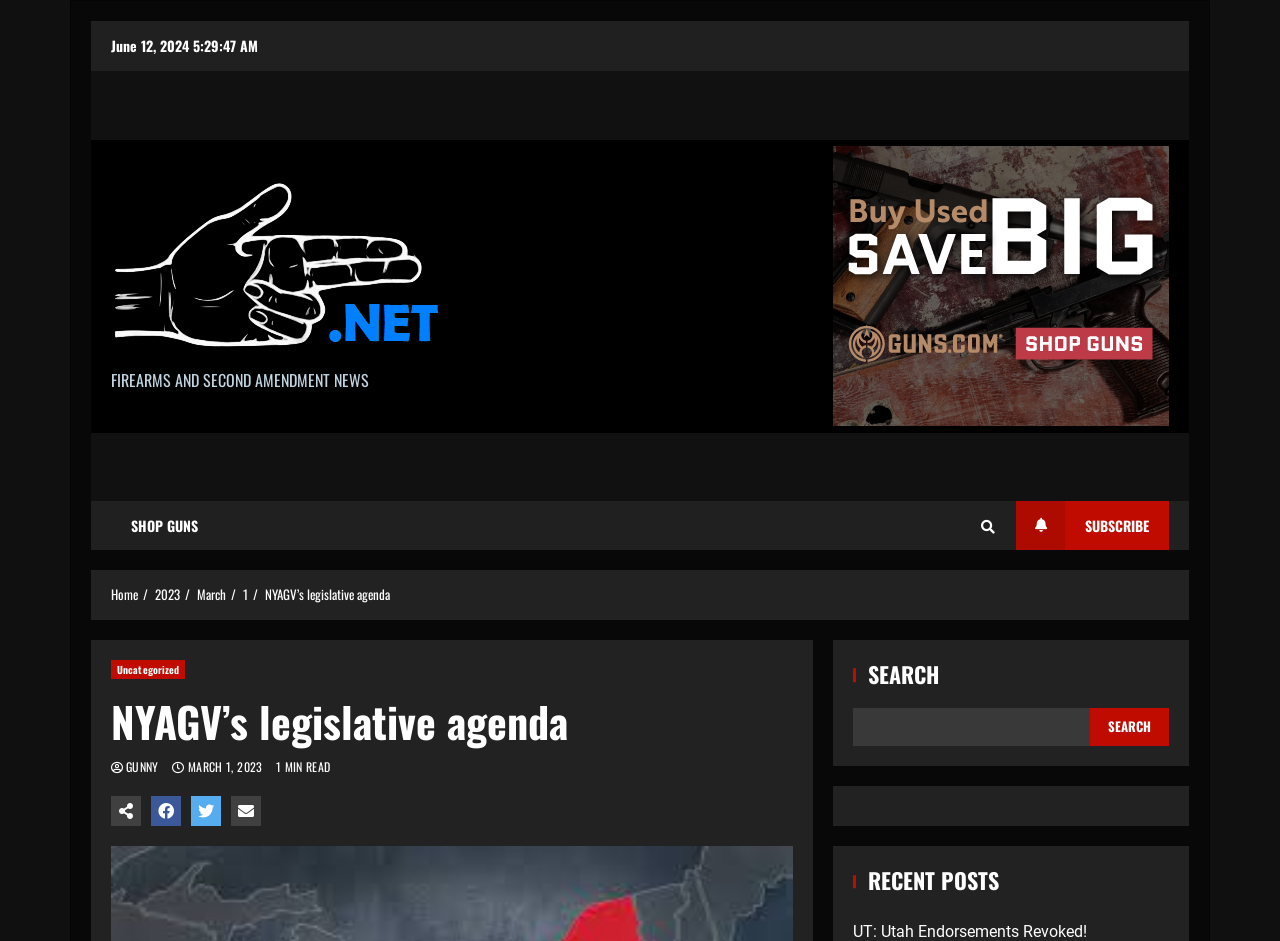Please specify the bounding box coordinates of the element that should be clicked to execute the given instruction: 'view recent posts'. Ensure the coordinates are four float numbers between 0 and 1, expressed as [left, top, right, bottom].

[0.666, 0.92, 0.913, 0.951]